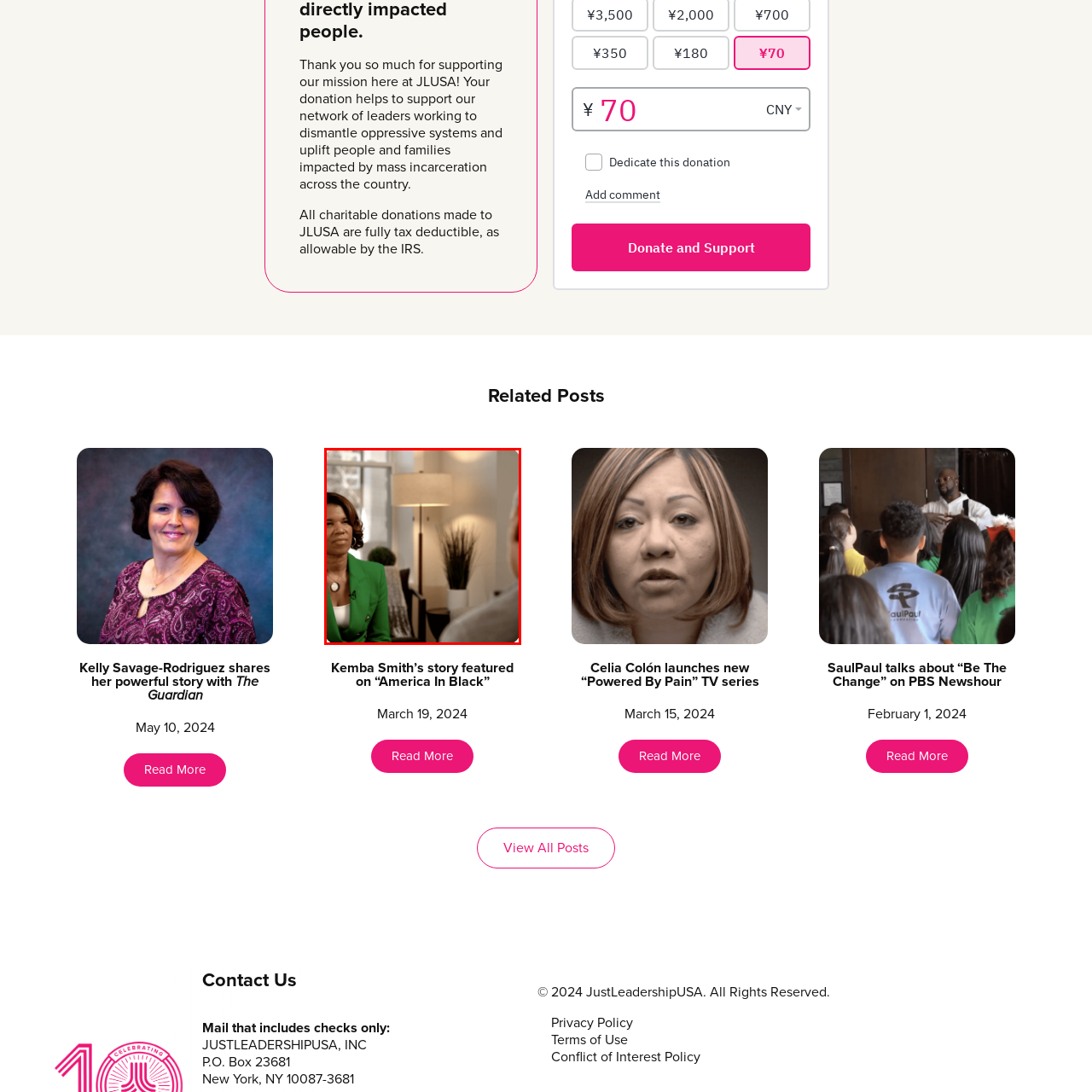Notice the image within the red frame, What organization is the woman affiliated with?
 Your response should be a single word or phrase.

JustLeadershipUSA